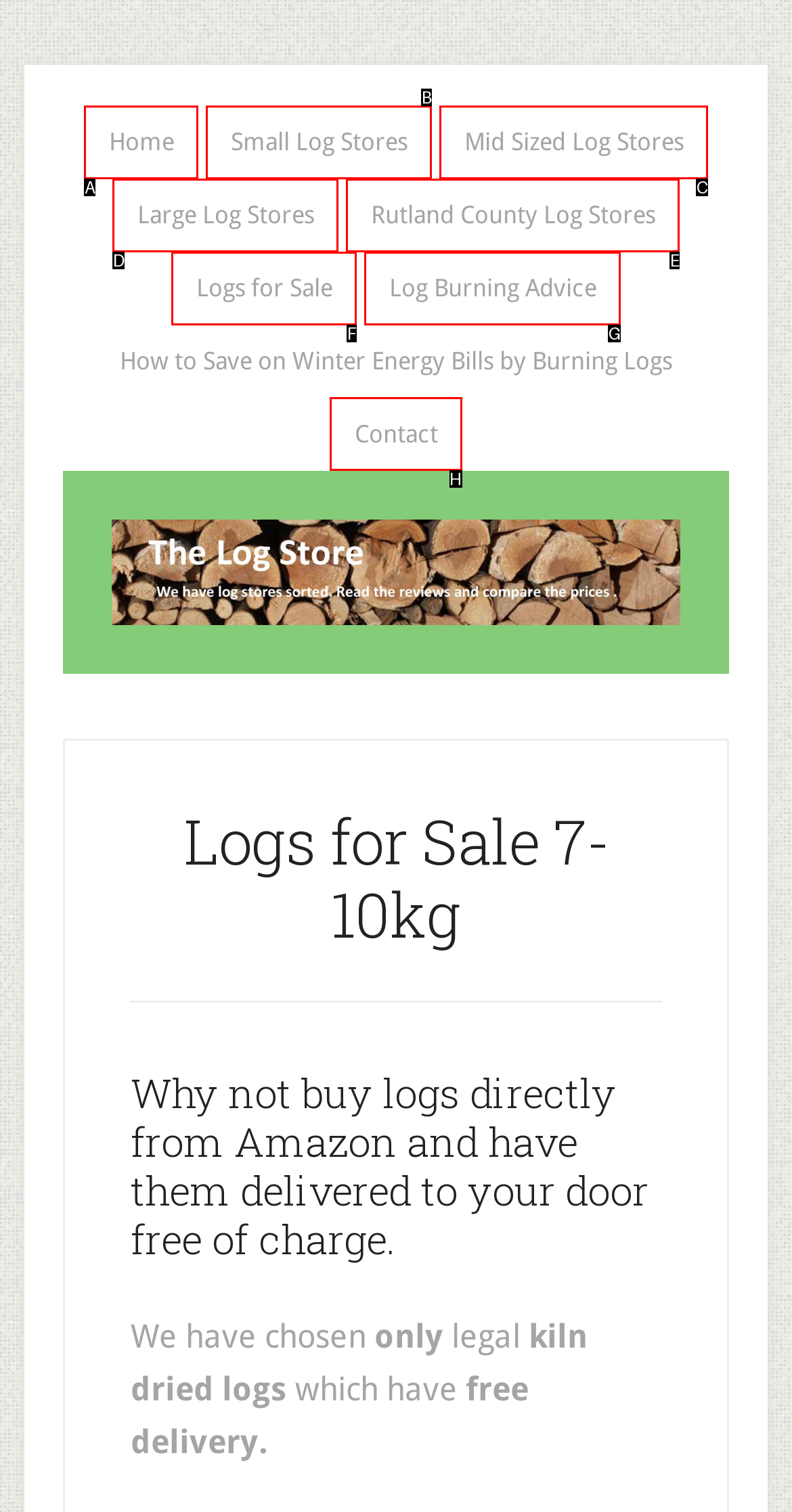Identify the HTML element I need to click to complete this task: Go to Contact Provide the option's letter from the available choices.

H